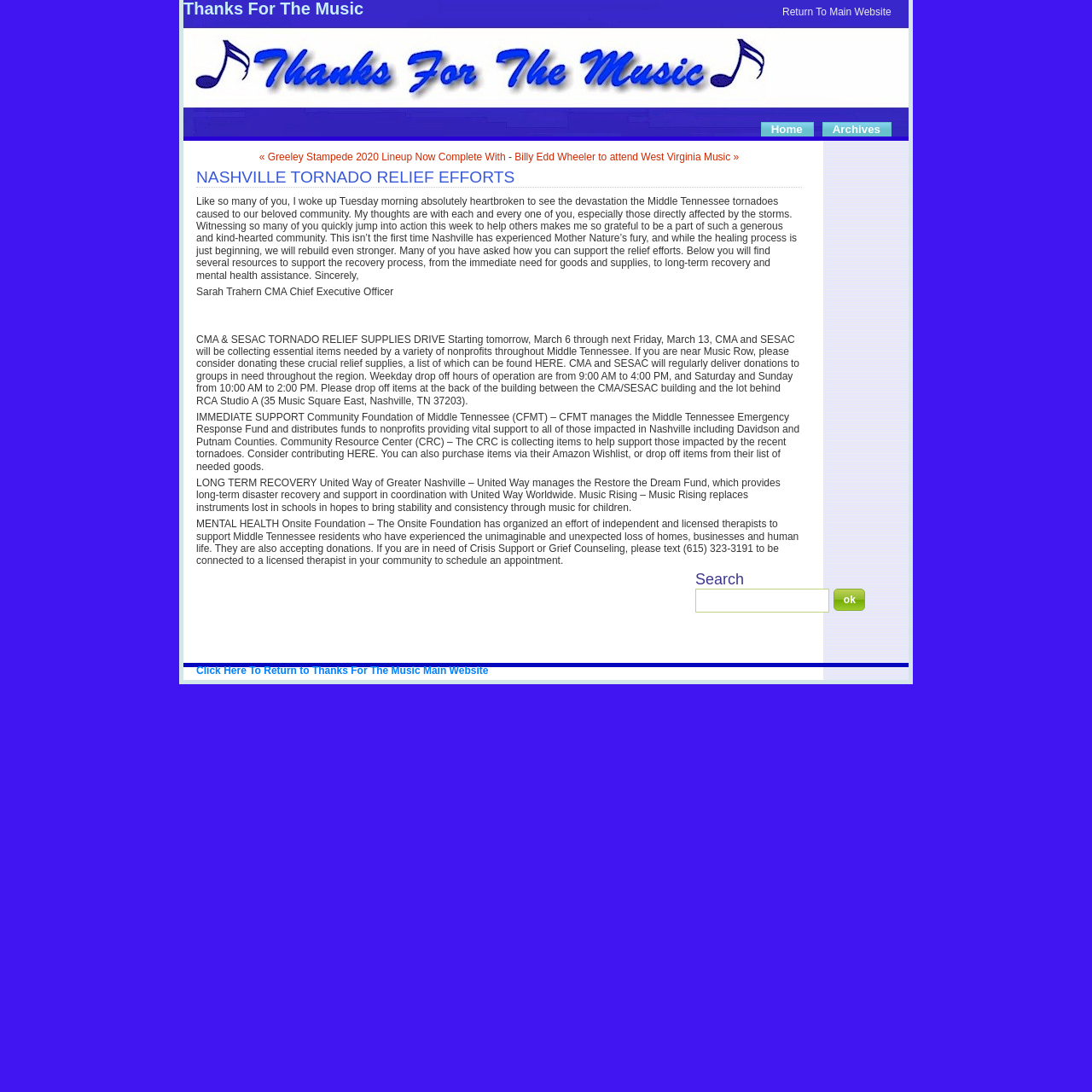Determine the bounding box coordinates of the UI element described below. Use the format (top-left x, top-left y, bottom-right x, bottom-right y) with floating point numbers between 0 and 1: Return To Main Website

[0.716, 0.005, 0.816, 0.016]